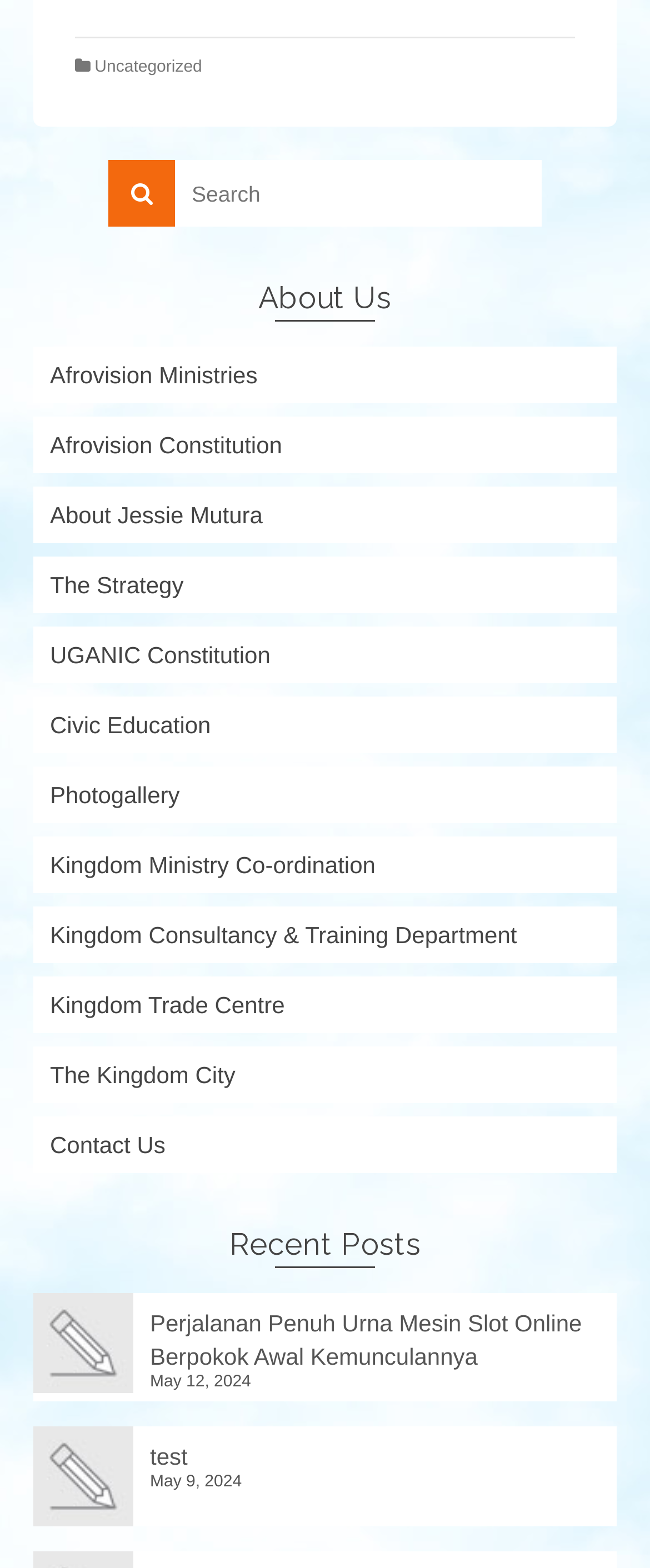Can you identify the bounding box coordinates of the clickable region needed to carry out this instruction: 'visit Afrovision Ministries'? The coordinates should be four float numbers within the range of 0 to 1, stated as [left, top, right, bottom].

[0.051, 0.221, 0.949, 0.257]